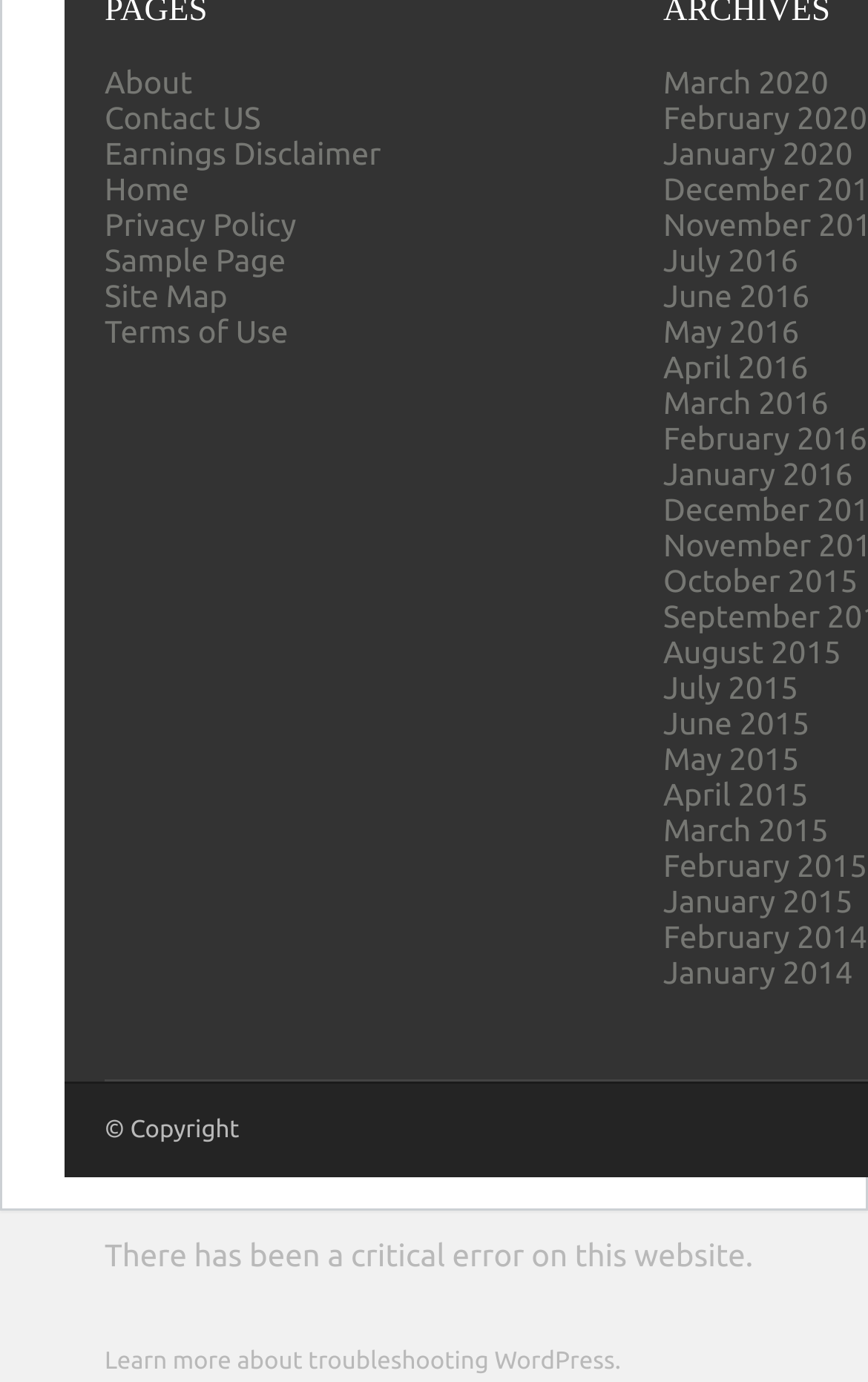Please determine the bounding box coordinates for the element that should be clicked to follow these instructions: "view earnings disclaimer".

[0.121, 0.098, 0.439, 0.124]